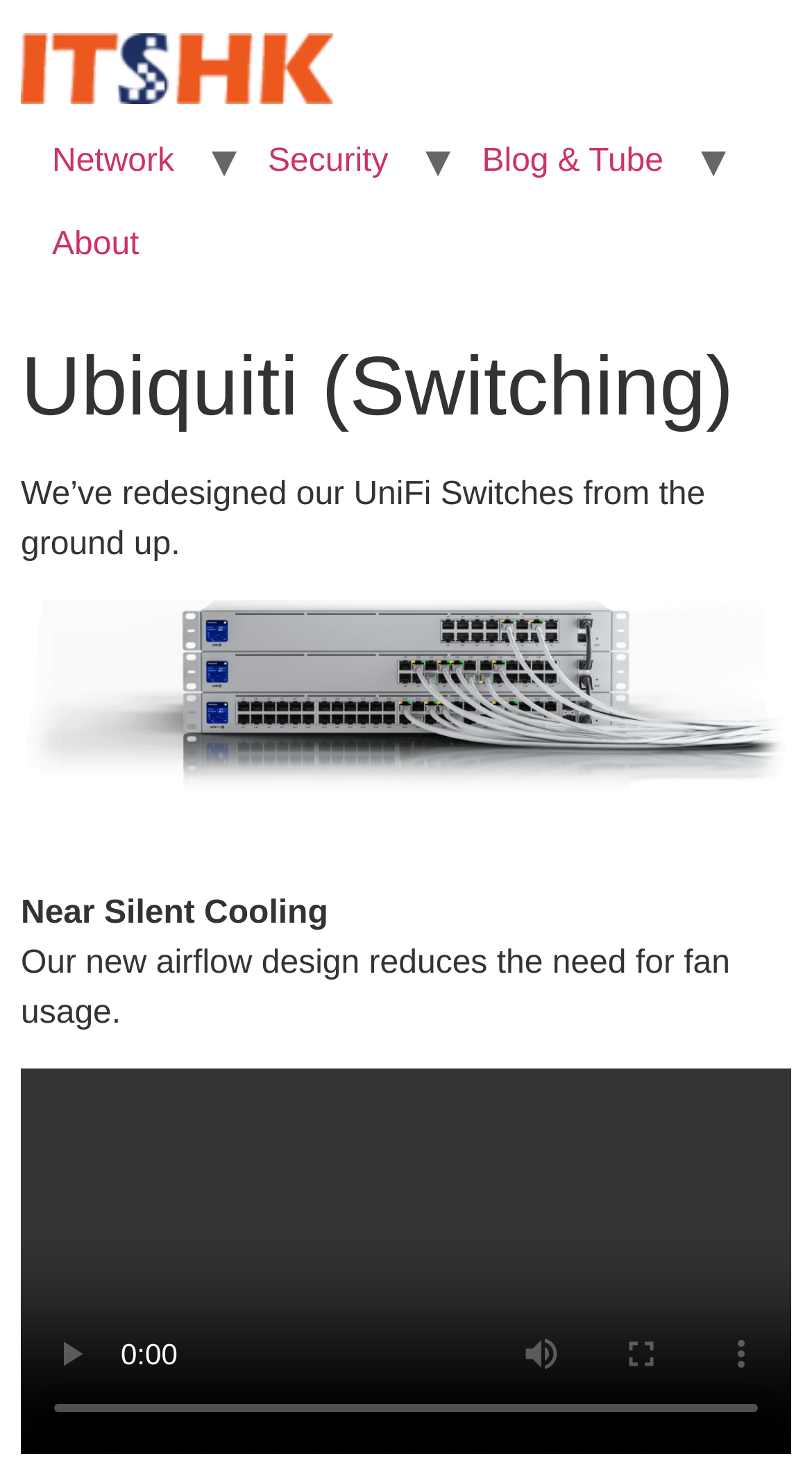Provide a one-word or short-phrase response to the question:
What is the state of the play button?

Disabled